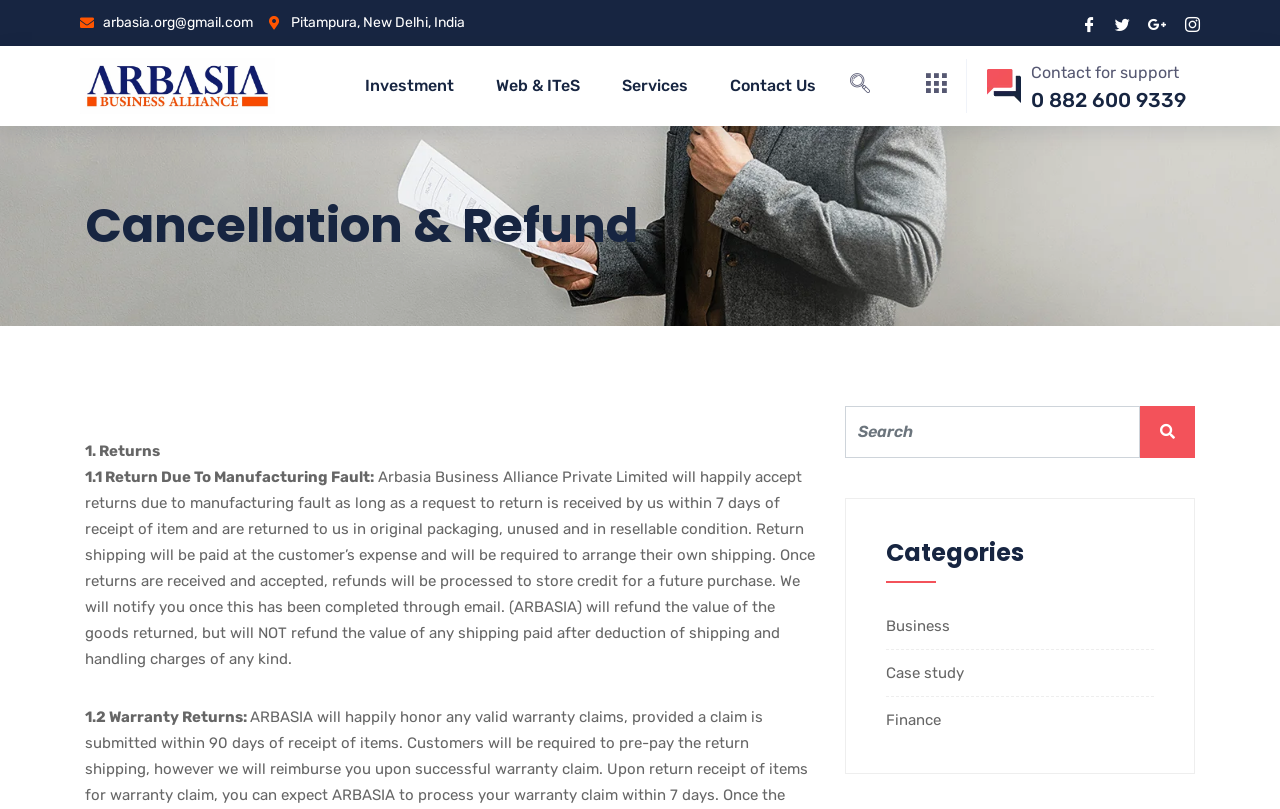What is the phone number for support?
Look at the image and provide a short answer using one word or a phrase.

0 882 600 9339